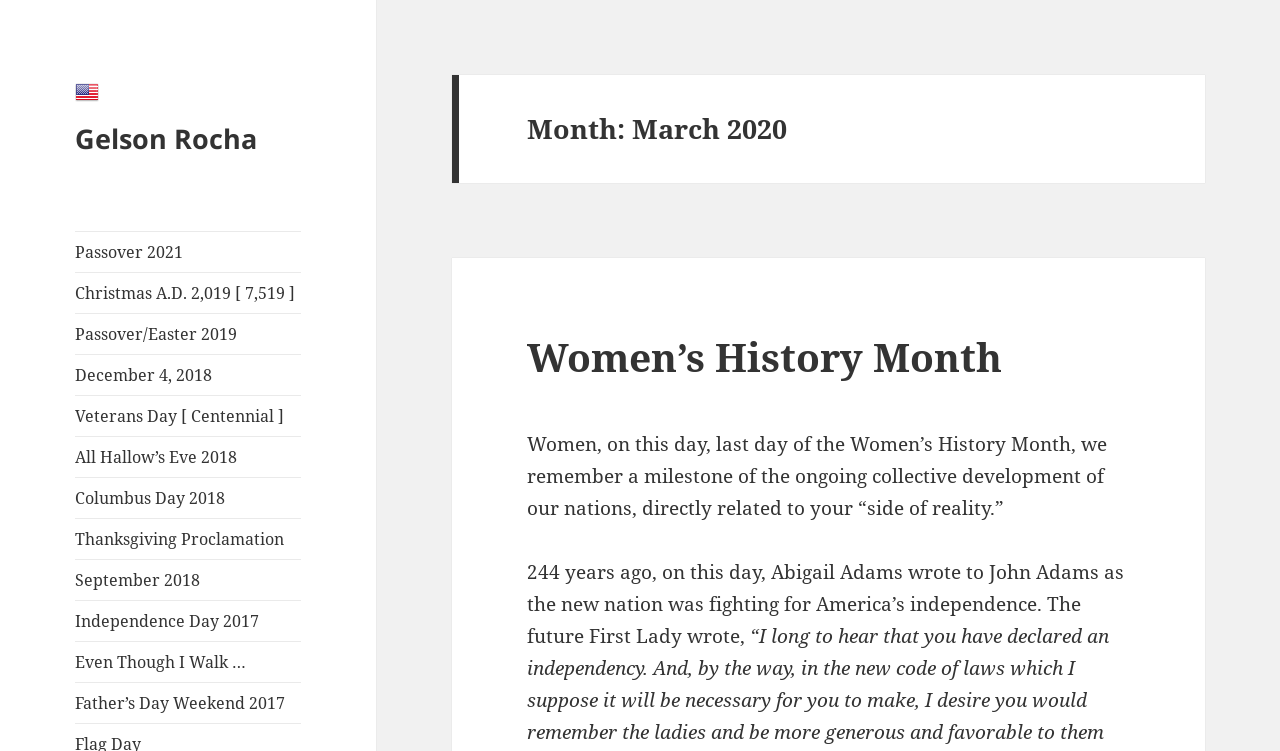Locate and extract the headline of this webpage.

Month: March 2020